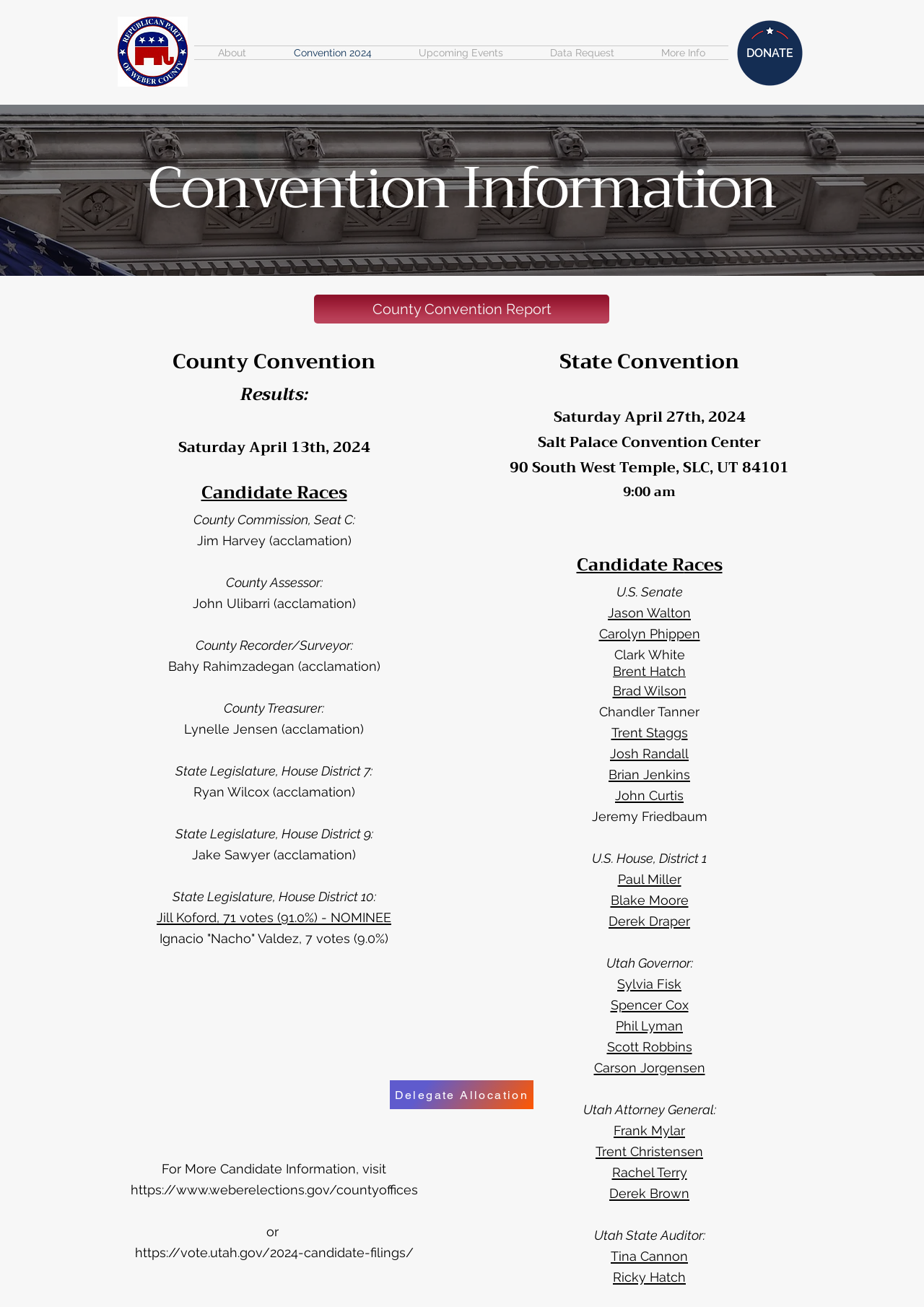Answer succinctly with a single word or phrase:
What is the time of the State Convention?

9:00 am